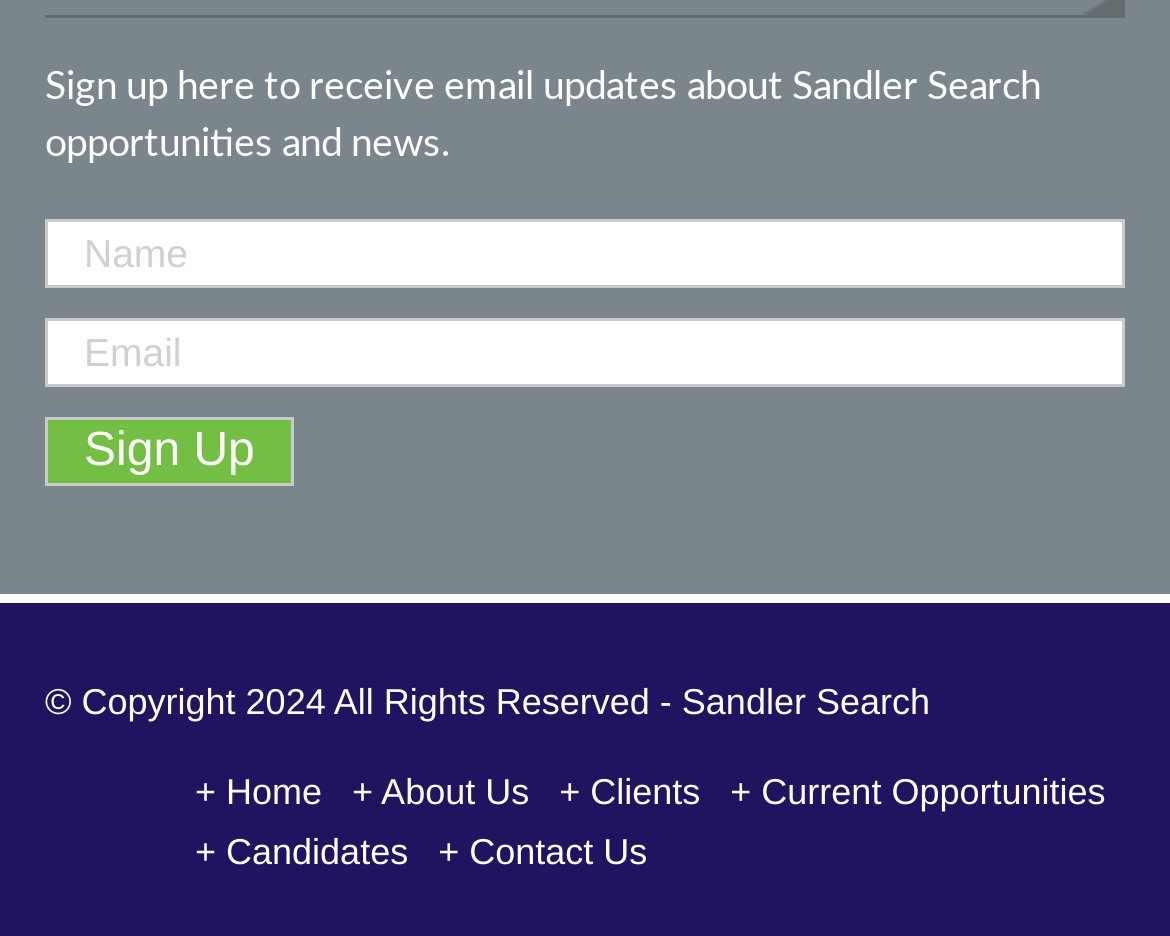Find the bounding box coordinates of the element to click in order to complete this instruction: "Enter your name". The bounding box coordinates must be four float numbers between 0 and 1, denoted as [left, top, right, bottom].

[0.038, 0.235, 0.962, 0.309]